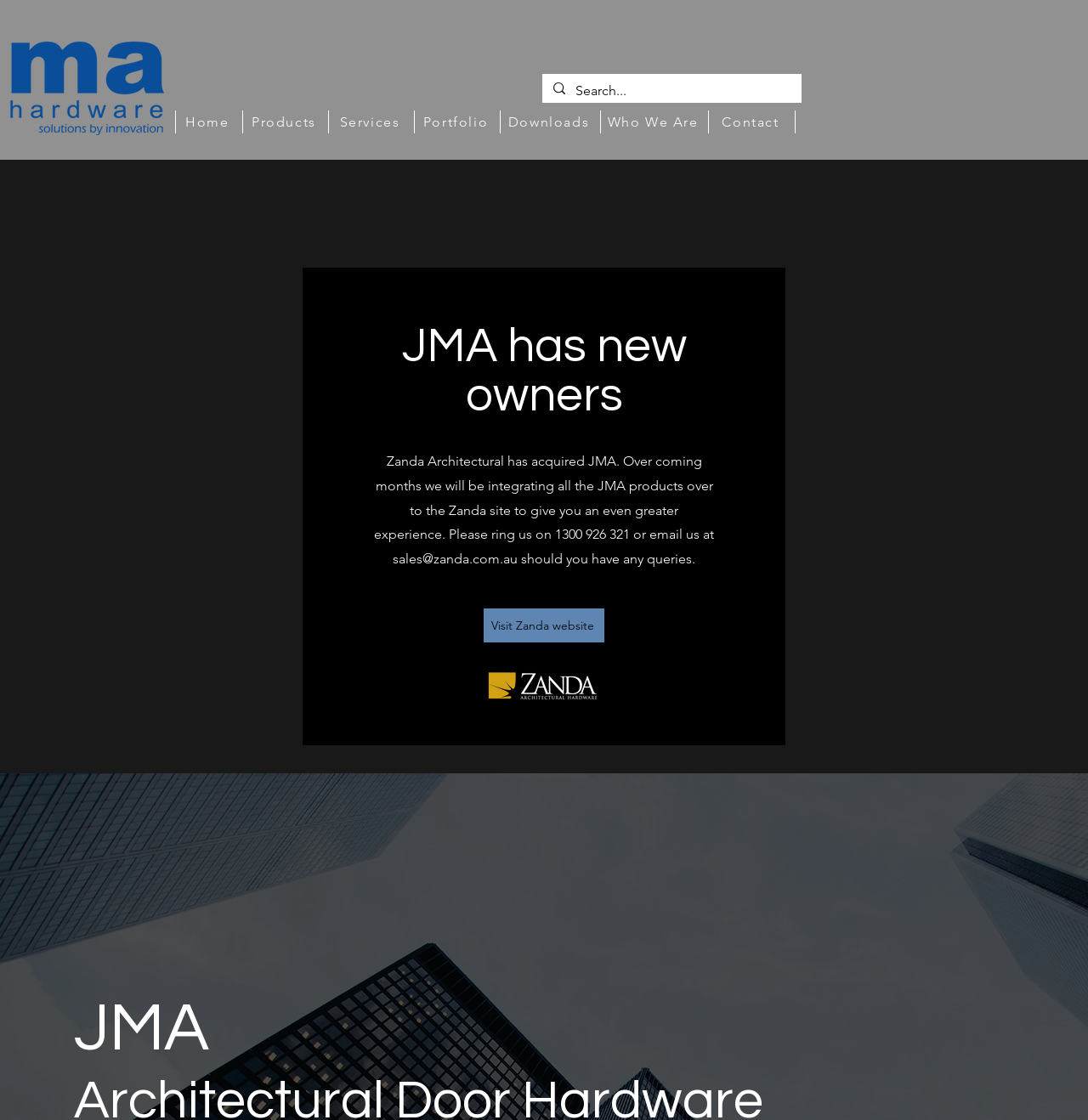Construct a comprehensive description capturing every detail on the webpage.

The webpage is about JMA Hardware, an architectural products wholesaler that also offers project scheduling services. At the top, there is a search bar with a magnifying glass icon, accompanied by a search box where users can input their queries. 

Below the search bar, there is a navigation menu with seven links: Home, Products, Services, Portfolio, Downloads, Who We Are, and Contact. These links are aligned horizontally and take up a significant portion of the top section of the page.

The main content of the page is divided into two sections. On the left, there is a heading that announces "JMA has new owners." Below this heading, there is a paragraph of text that explains the acquisition of JMA by Zanda Architectural and provides contact information for any queries. The text also includes a link to the email address "sales@zanda.com.au" and a call to action to visit the Zanda website.

On the right side of the main content, there is a small image of the Original Colour Logo of JMA Hardware. The logo is positioned near the top of the right section, leaving some empty space below it.

Overall, the webpage has a simple and organized layout, with clear headings and concise text that effectively communicates the message about the acquisition of JMA Hardware.